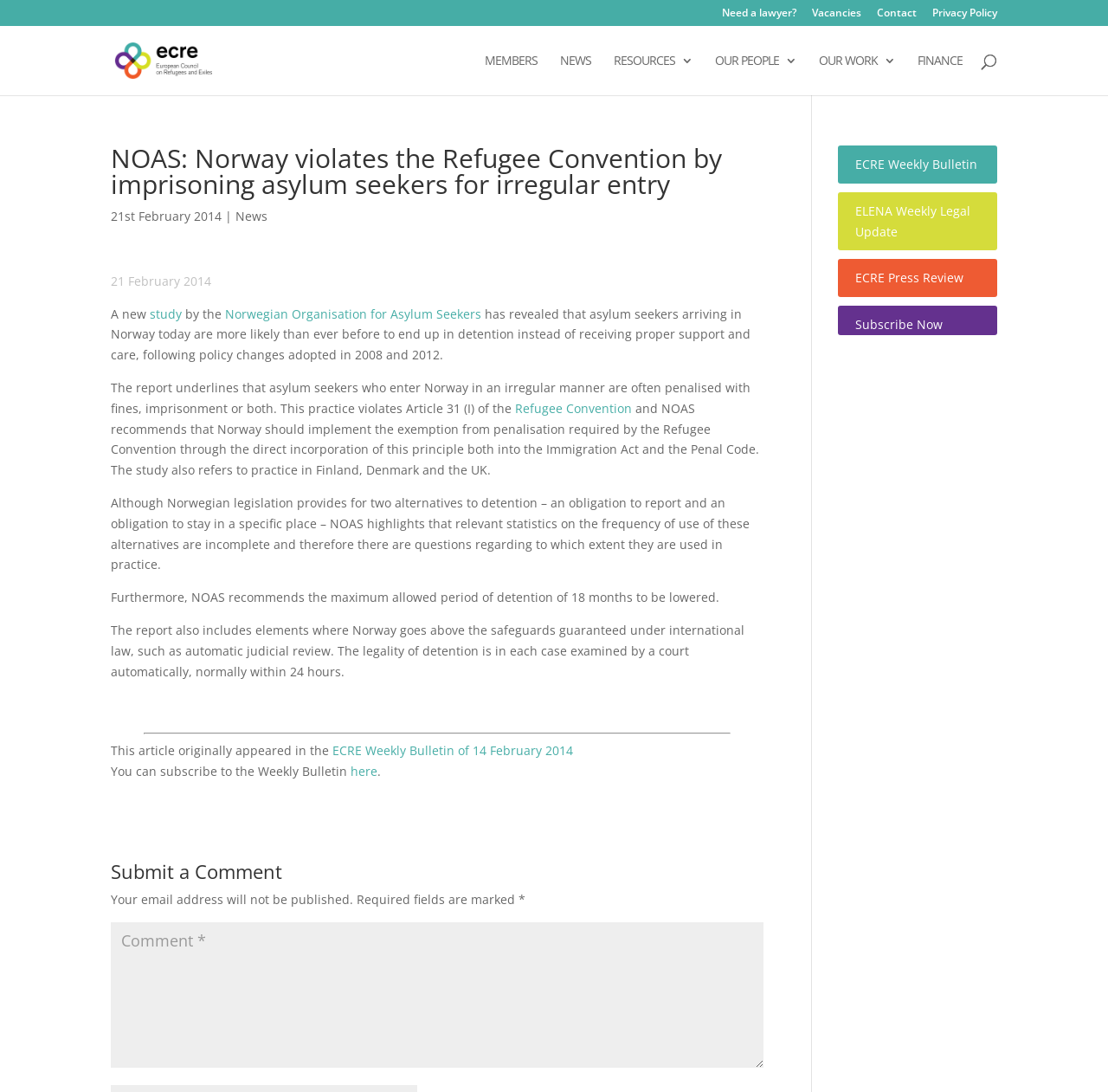Locate and provide the bounding box coordinates for the HTML element that matches this description: "Subscribe Now".

[0.772, 0.29, 0.851, 0.305]